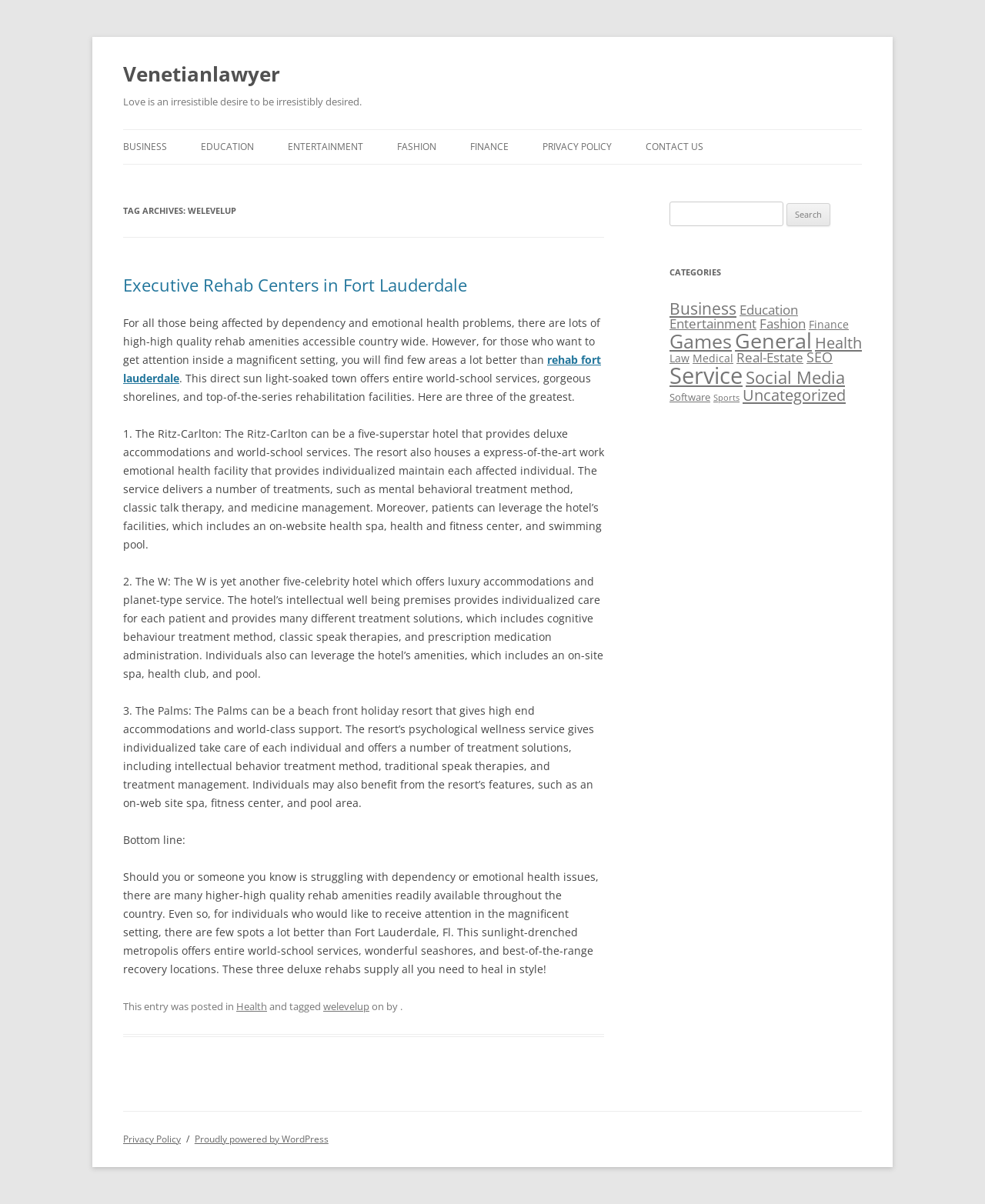Please find the bounding box coordinates of the clickable region needed to complete the following instruction: "Click on the 'BUSINESS' link". The bounding box coordinates must consist of four float numbers between 0 and 1, i.e., [left, top, right, bottom].

[0.125, 0.108, 0.17, 0.136]